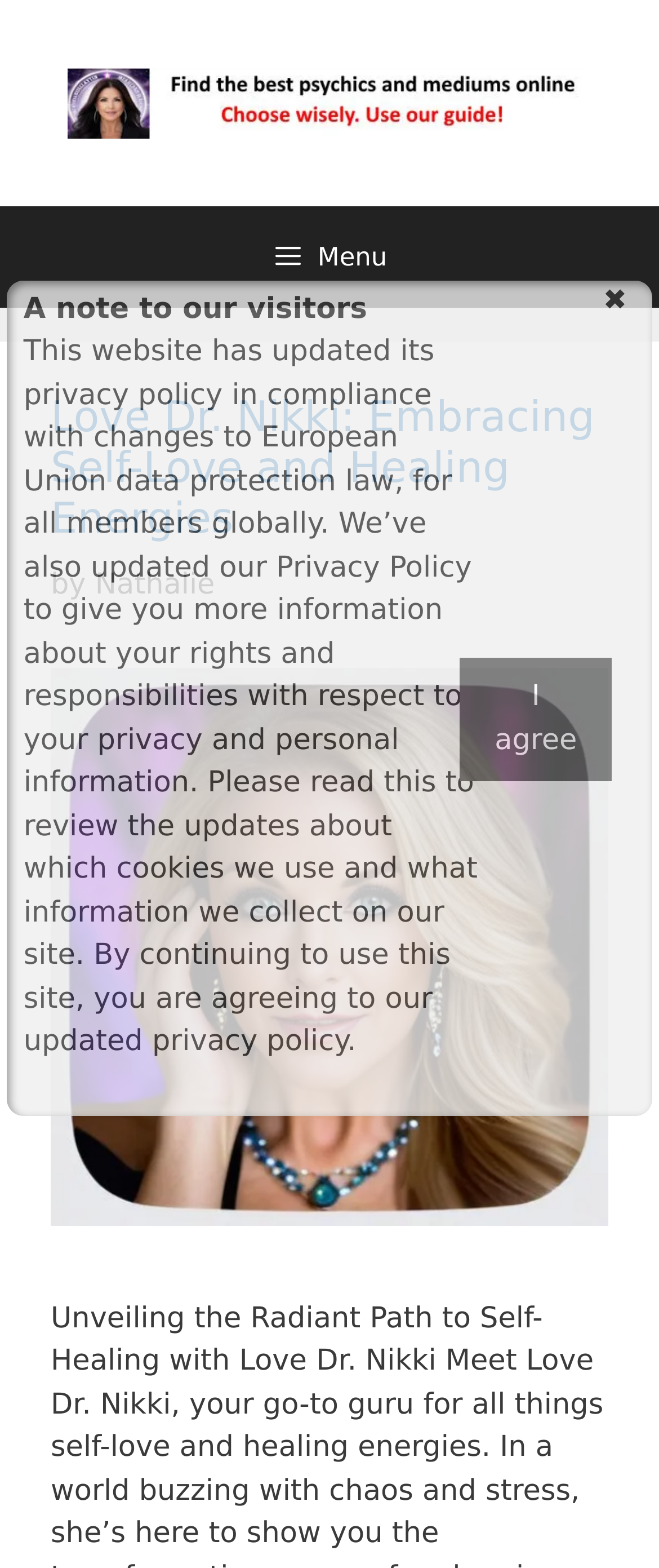Based on the element description "alt="good psychic medium"", predict the bounding box coordinates of the UI element.

[0.077, 0.766, 0.923, 0.788]